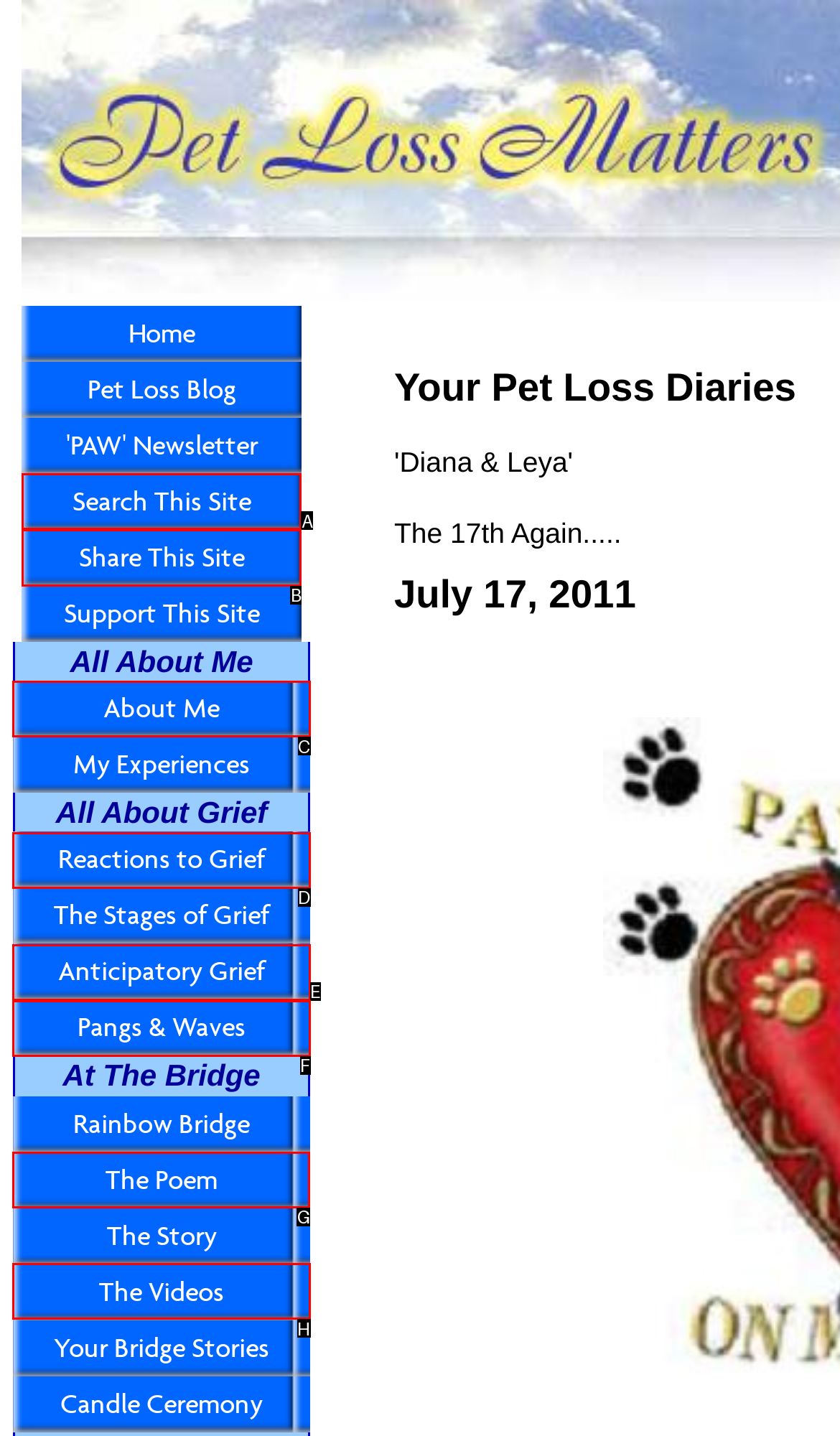Identify which HTML element should be clicked to fulfill this instruction: read the poem at the bridge Reply with the correct option's letter.

G